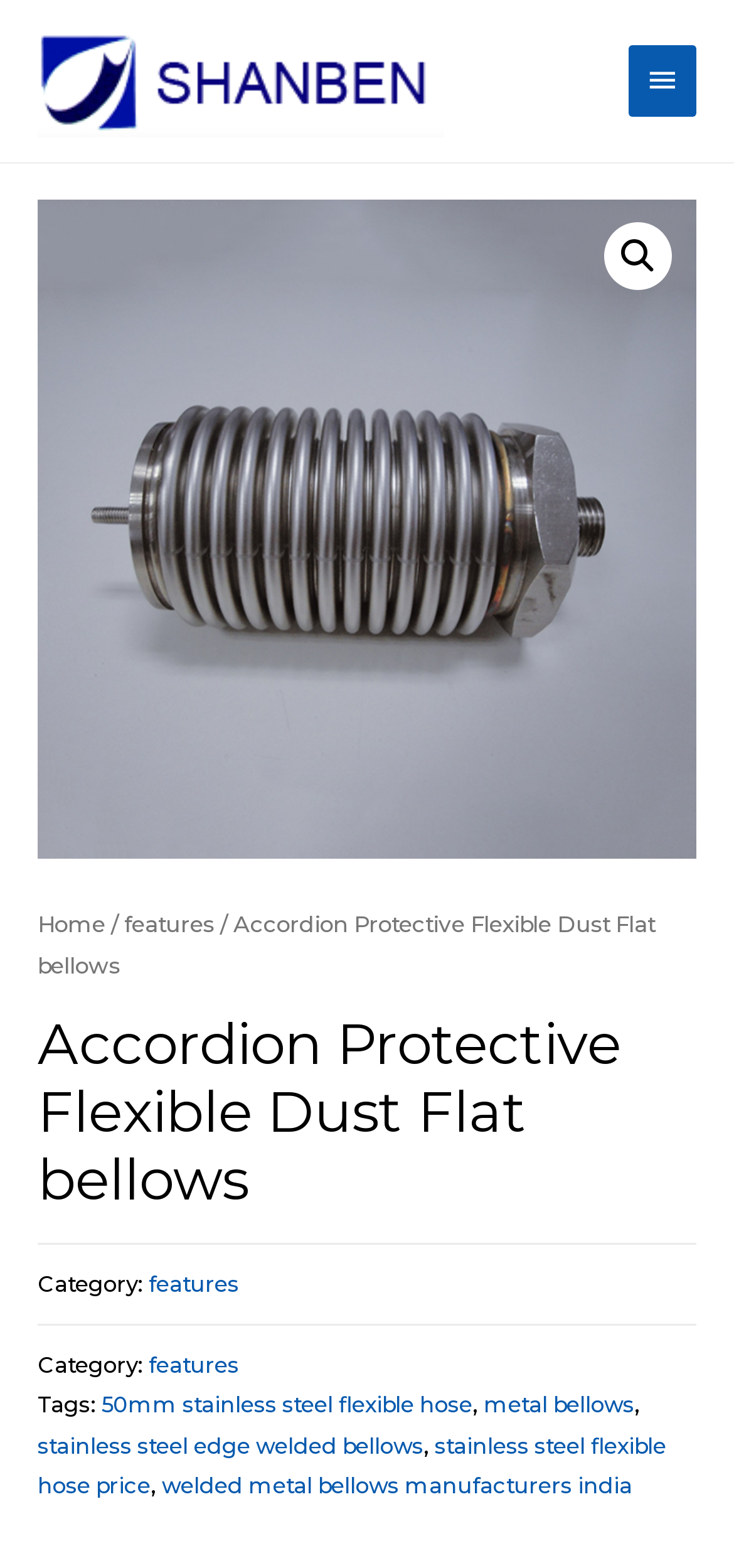What is the company name?
Can you offer a detailed and complete answer to this question?

I found the company name by looking at the top-left corner of the webpage, where there is a link with the company name 'Shanghai Shanben Bellows Co., Ltd.' accompanied by an image with the same name.